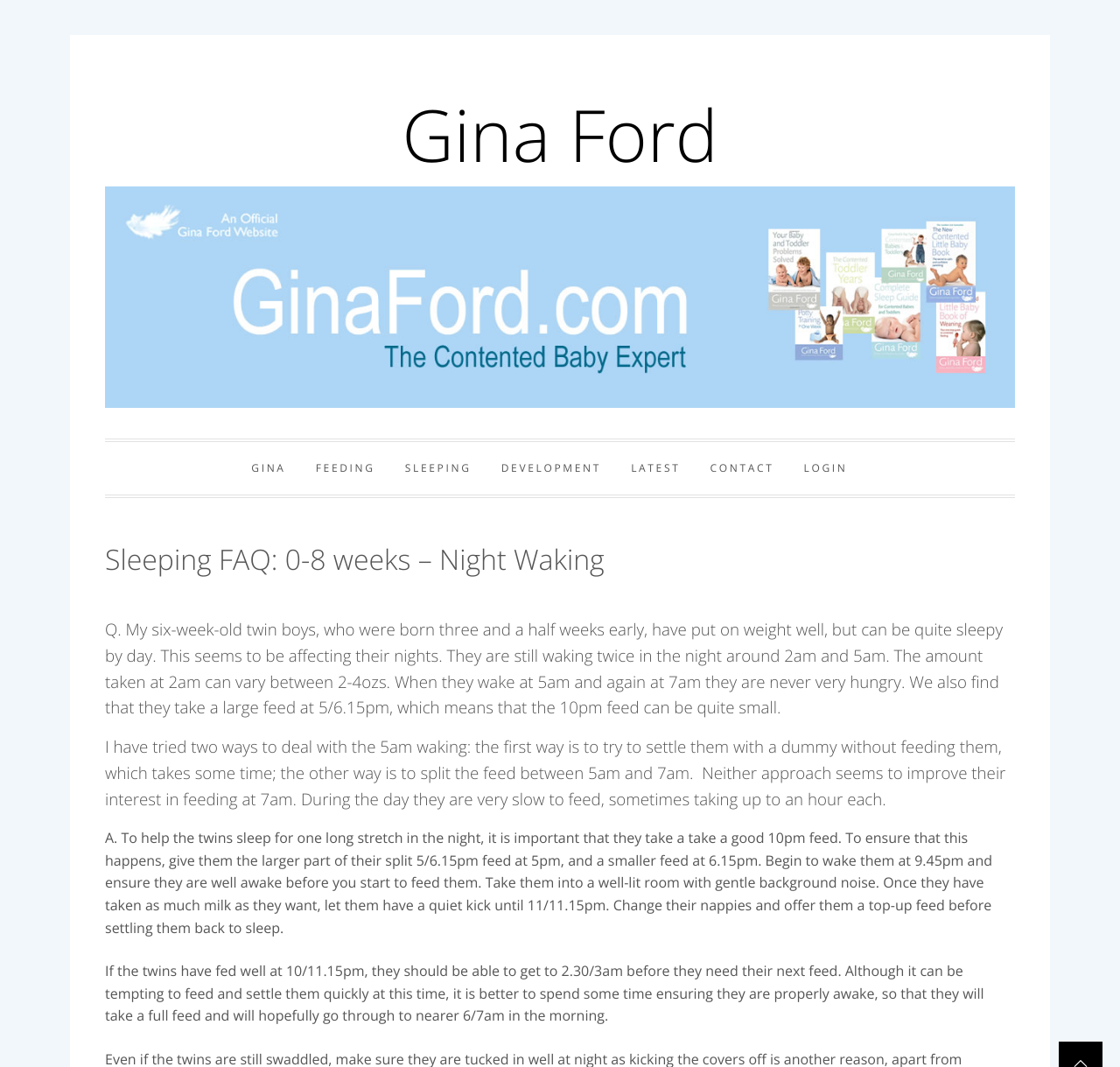How many paragraphs are in the FAQ answer?
Look at the image and respond with a single word or a short phrase.

2